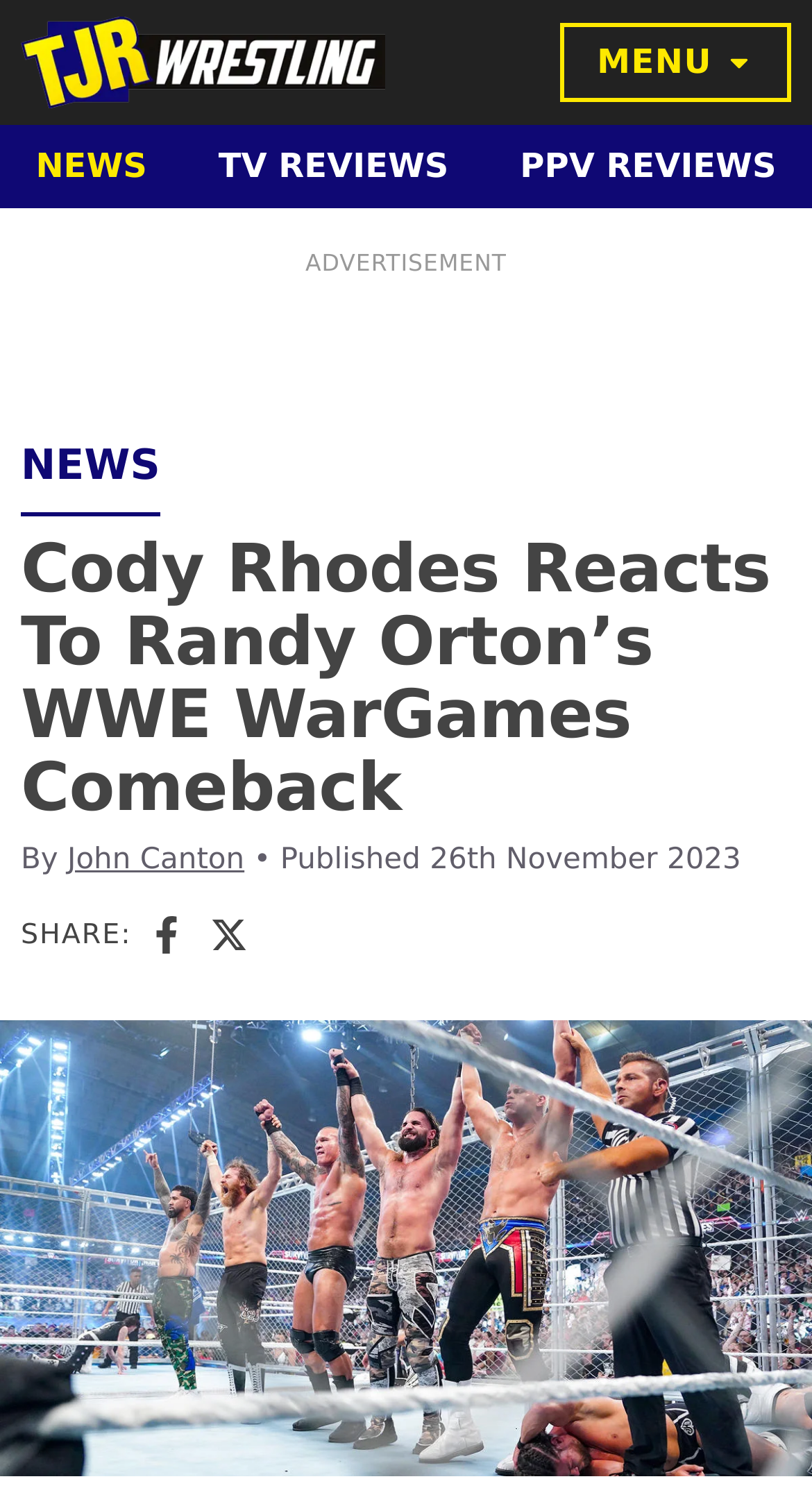Identify and provide the main heading of the webpage.

Cody Rhodes Reacts To Randy Orton’s WWE WarGames Comeback